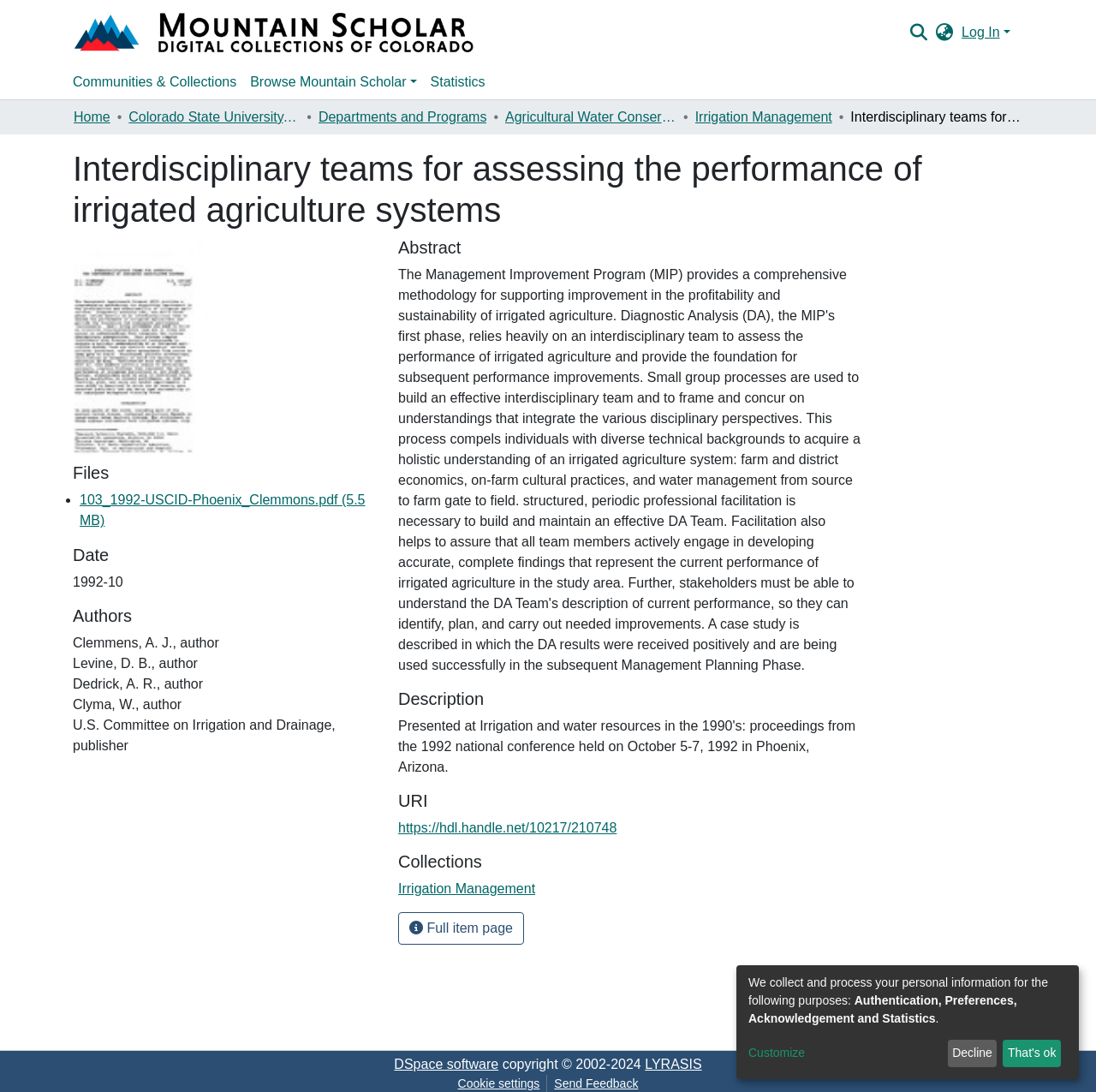Identify the bounding box coordinates for the element that needs to be clicked to fulfill this instruction: "Go to the Bio page". Provide the coordinates in the format of four float numbers between 0 and 1: [left, top, right, bottom].

None